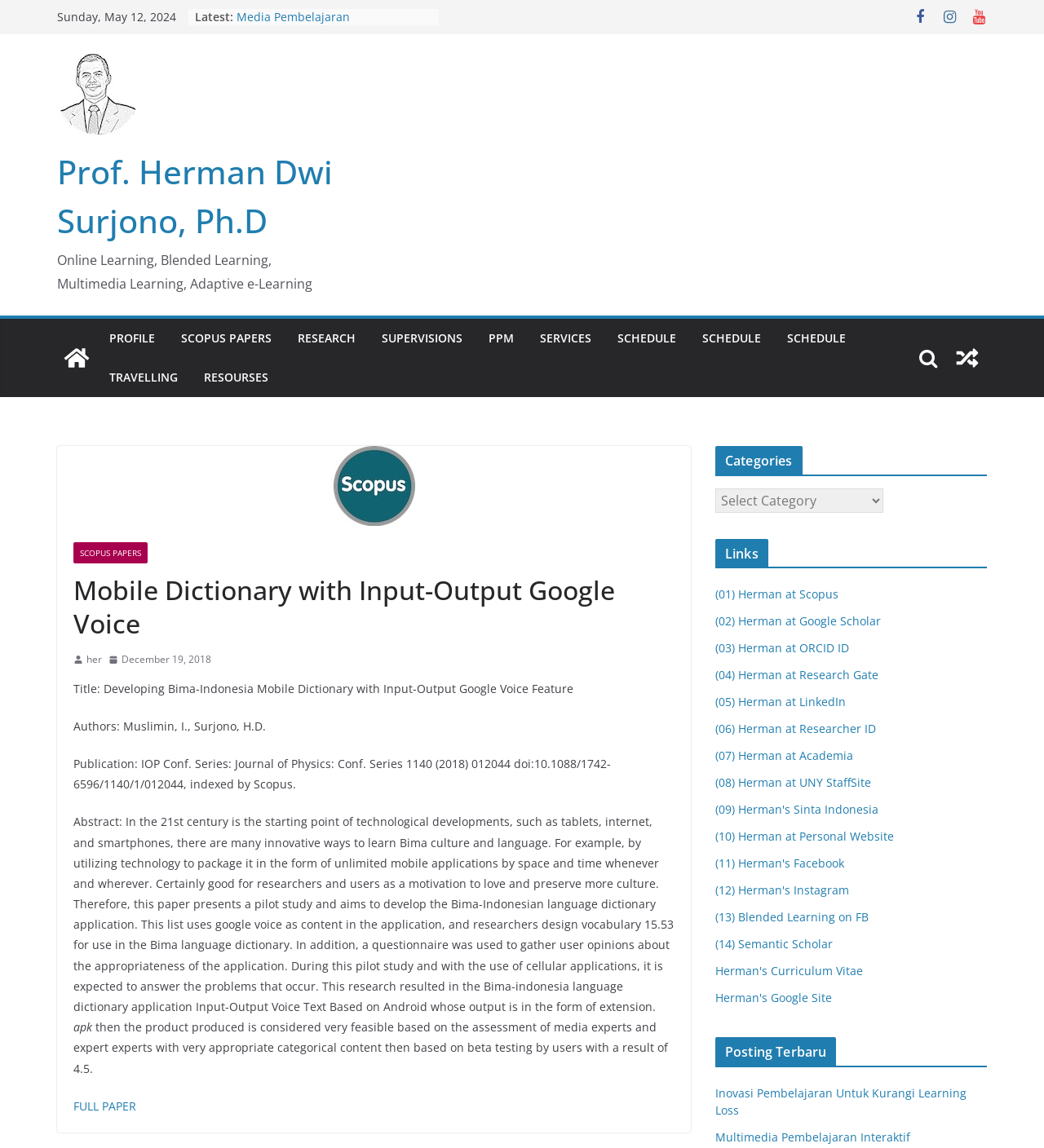Show the bounding box coordinates for the element that needs to be clicked to execute the following instruction: "View Inovasi Pembelajaran Untuk Kurangi Learning Loss". Provide the coordinates in the form of four float numbers between 0 and 1, i.e., [left, top, right, bottom].

[0.685, 0.945, 0.926, 0.974]